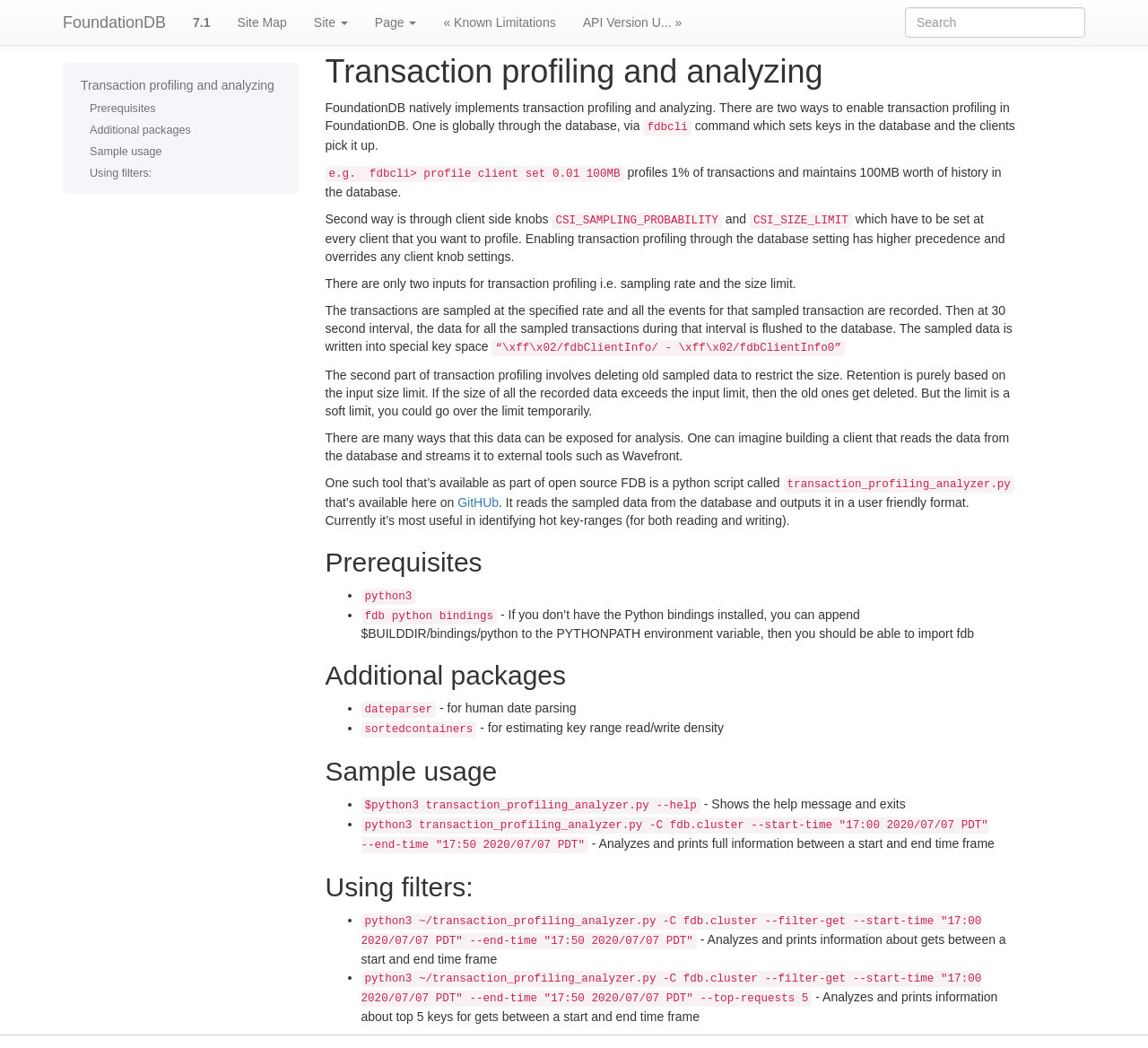Please give a succinct answer to the question in one word or phrase:
What is the prerequisite for running transaction_profiling_analyzer.py?

Python3 and fdb bindings